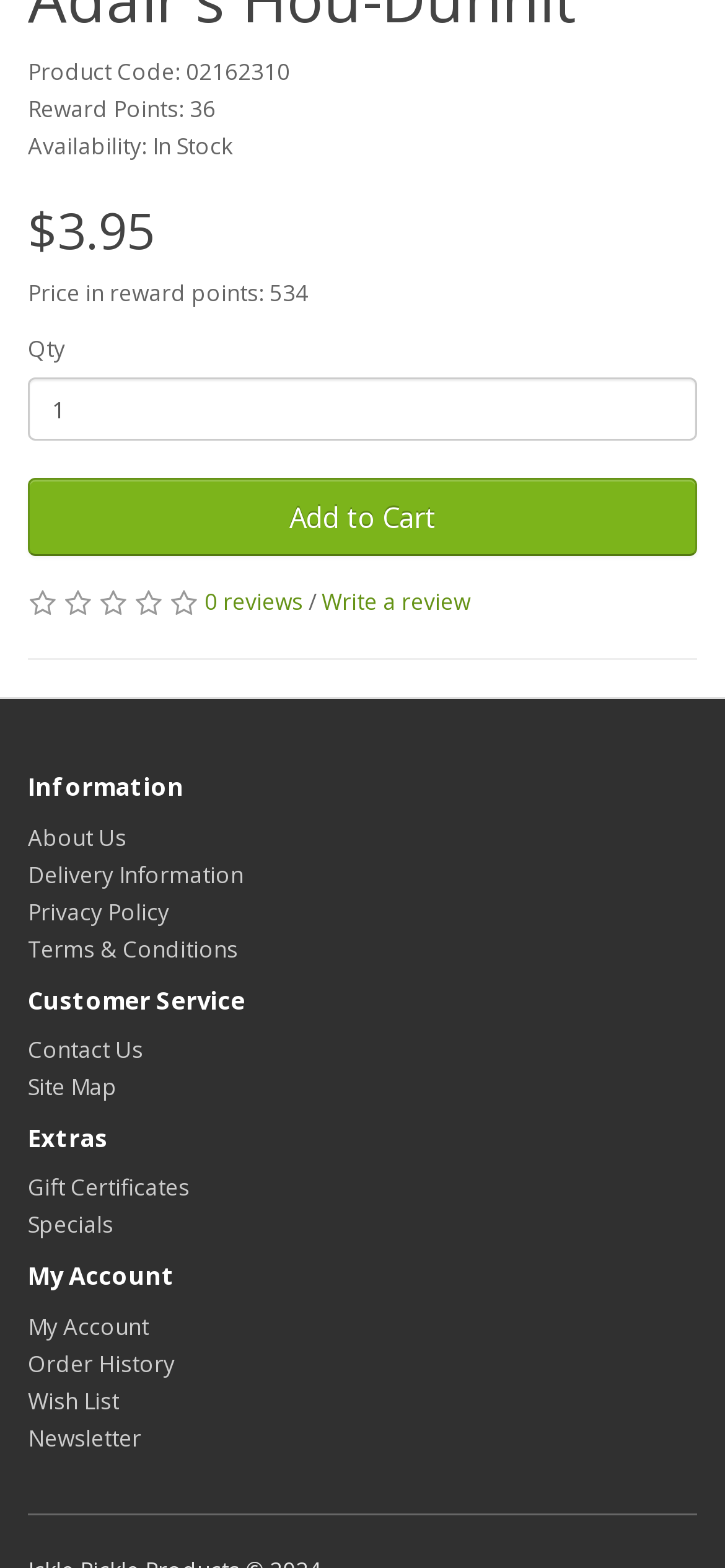Please find the bounding box coordinates of the element that needs to be clicked to perform the following instruction: "Enter quantity". The bounding box coordinates should be four float numbers between 0 and 1, represented as [left, top, right, bottom].

[0.038, 0.241, 0.962, 0.281]